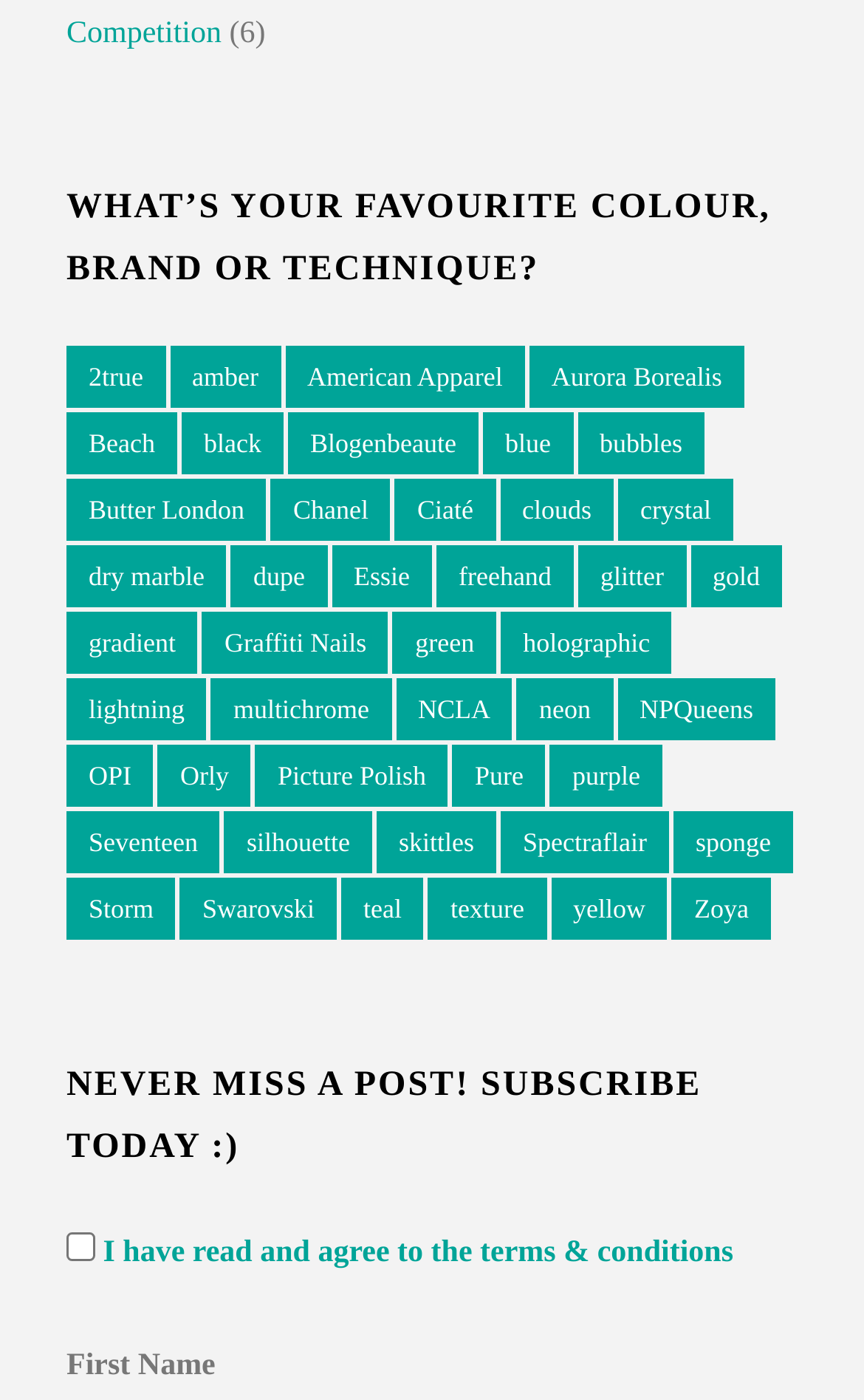Answer this question using a single word or a brief phrase:
How many items are there under the 'black' category?

131